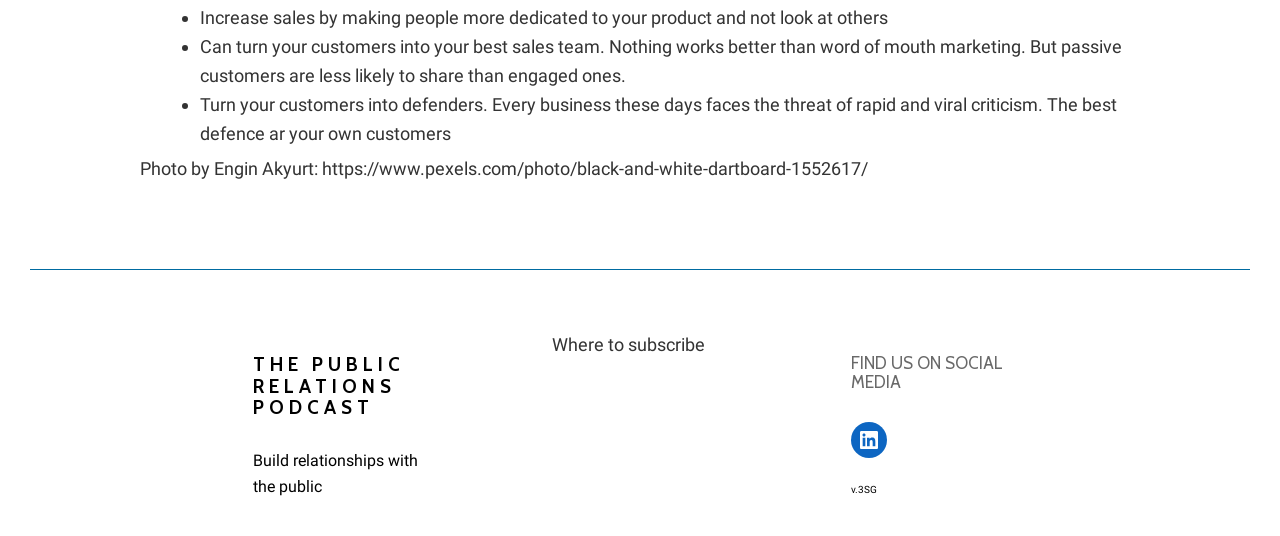Determine the bounding box for the described UI element: "LinkedIn".

[0.665, 0.788, 0.693, 0.855]